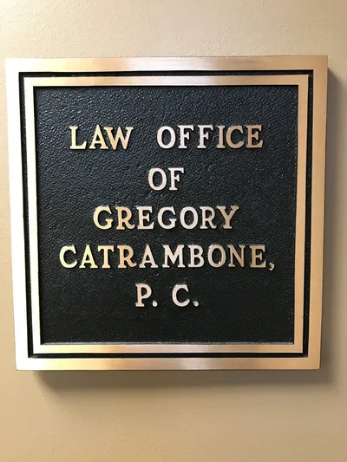What is the background color of the plaque?
Using the information from the image, give a concise answer in one word or a short phrase.

black